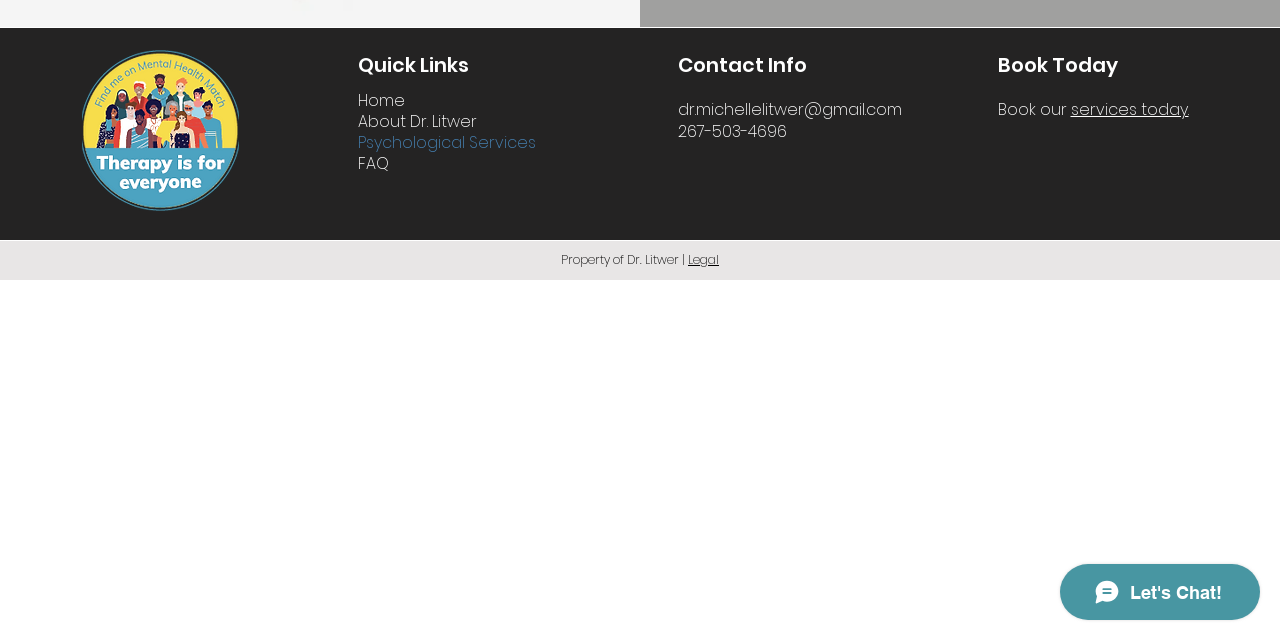Identify the bounding box for the UI element described as: "About Dr. Litwer". The coordinates should be four float numbers between 0 and 1, i.e., [left, top, right, bottom].

[0.279, 0.173, 0.47, 0.206]